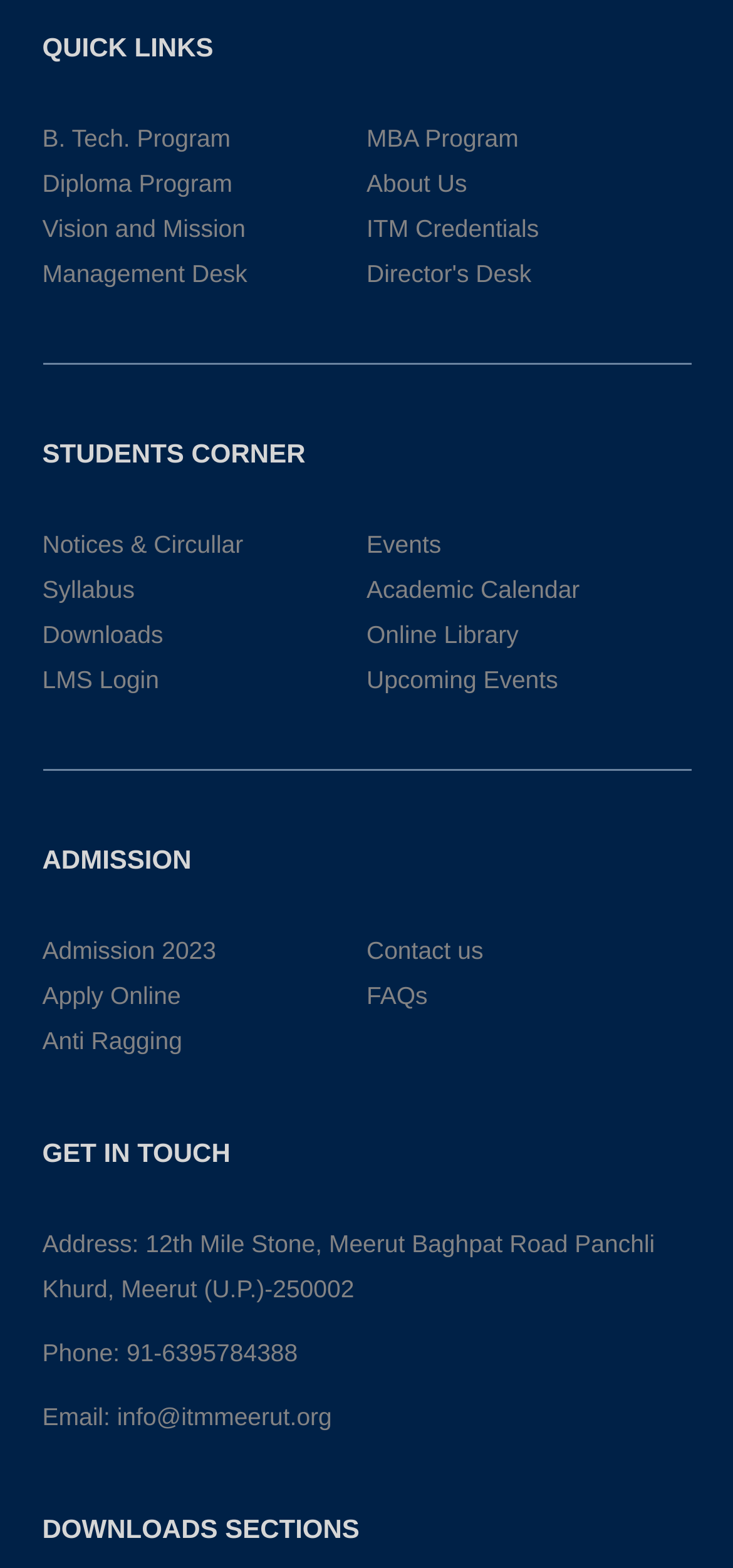Locate the UI element described by Notices & Circullar in the provided webpage screenshot. Return the bounding box coordinates in the format (top-left x, top-left y, bottom-right x, bottom-right y), ensuring all values are between 0 and 1.

[0.058, 0.338, 0.332, 0.356]